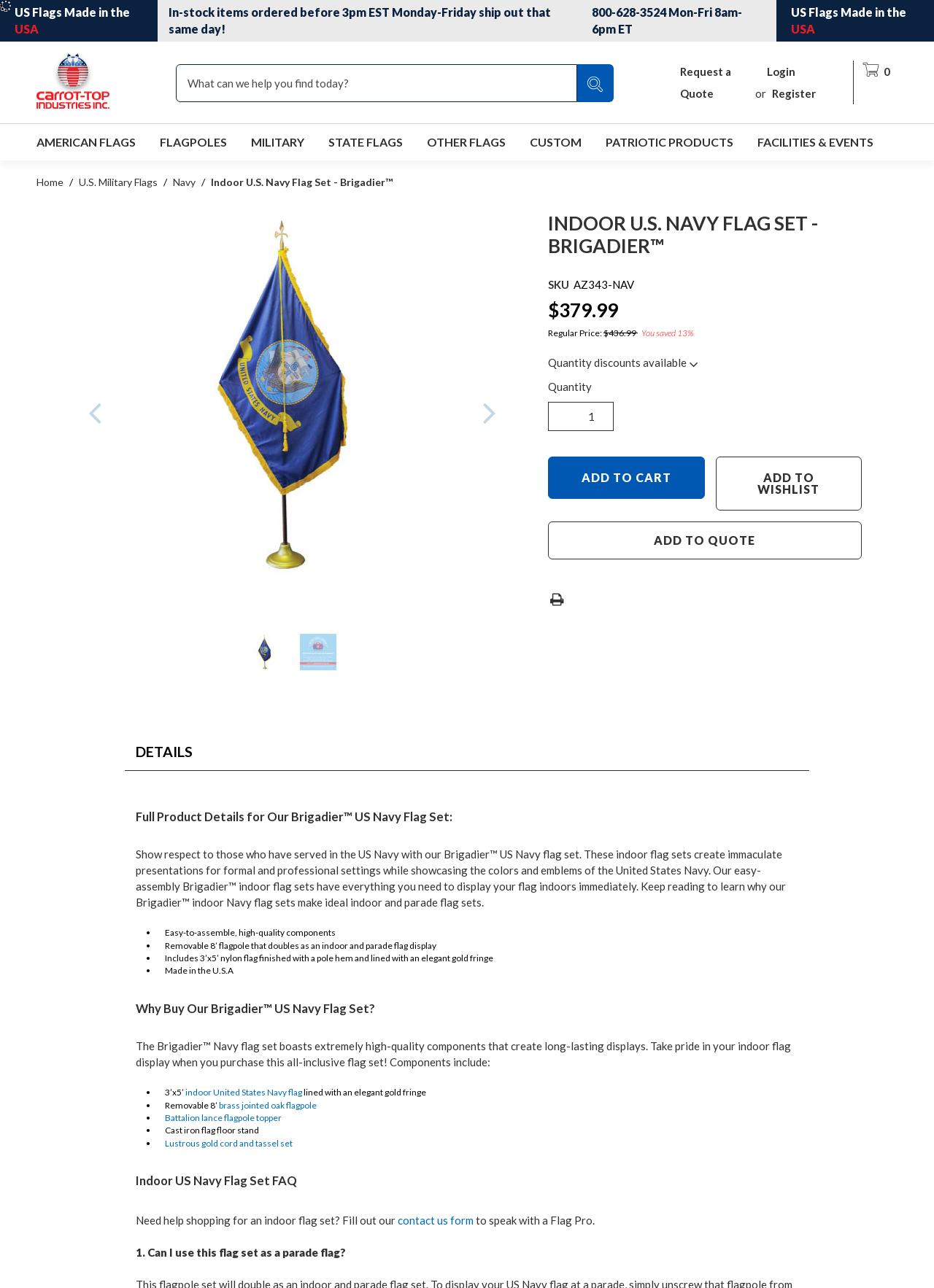Create an elaborate caption that covers all aspects of the webpage.

This webpage is an e-commerce page selling an indoor U.S. Navy flag set. At the top, there is a navigation menu with links to different categories, including "AMERICAN FLAGS", "FLAGPOLES", "MILITARY", and more. Below the navigation menu, there is a search bar and a button to request a quote.

The main content of the page is dedicated to the product, with a large image of the Navy flag set on the left side. The product title, "INDOOR U.S. NAVY FLAG SET - BRIGADIER™", is displayed prominently above the image. Below the title, there is a brief description of the product, followed by pricing information, including the regular price and the discounted price.

To the right of the image, there are several buttons, including "ADD TO CART", "ADD TO WISHLIST", and "ADD TO QUOTE". There is also a section displaying quantity discounts and a spin button to select the quantity.

Below the product information, there is a detailed product description, which includes a heading, "Full Product Details for Our Brigadier™ US Navy Flag Set:", and several paragraphs of text describing the product's features and benefits. The description is divided into sections, including "Why Buy Our Brigadier™ US Navy Flag Set?" and "Components include:", with bullet points listing the product's features.

At the bottom of the page, there are additional links and buttons, including a link to print the product details and a button to add the product to a wishlist or quote.